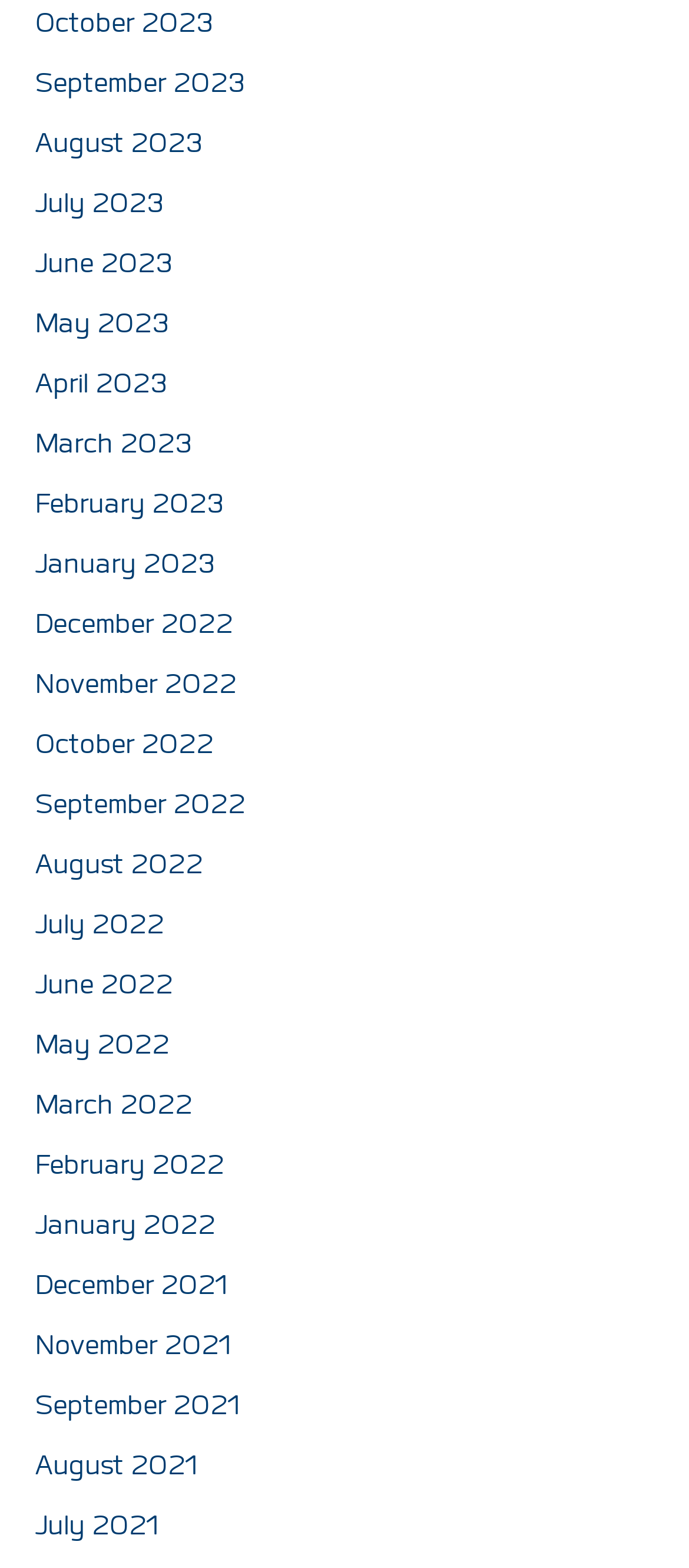Please provide a short answer using a single word or phrase for the question:
What is the earliest month listed?

December 2021